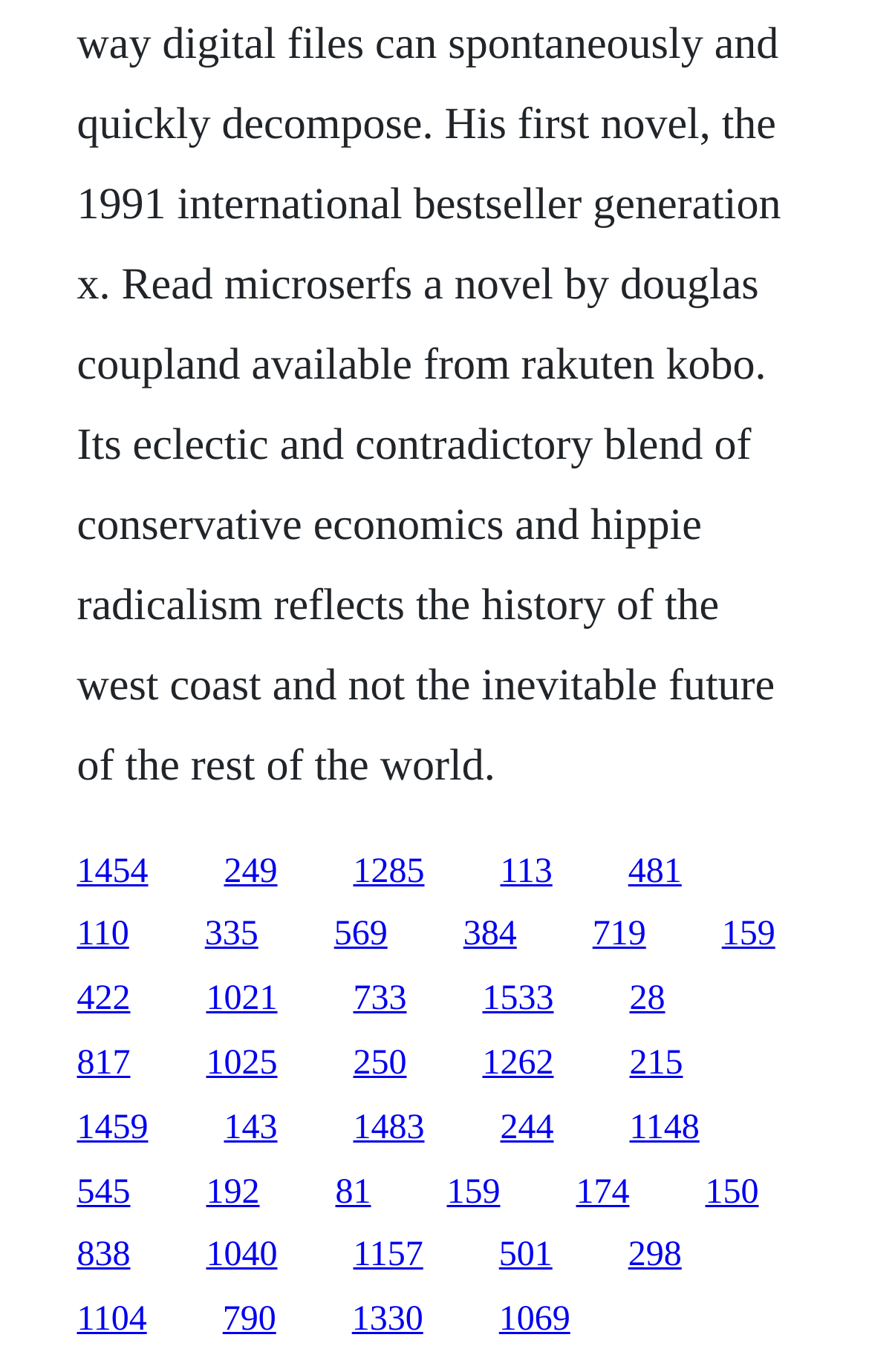Find the bounding box coordinates of the element I should click to carry out the following instruction: "access the fifteenth link".

[0.555, 0.715, 0.637, 0.742]